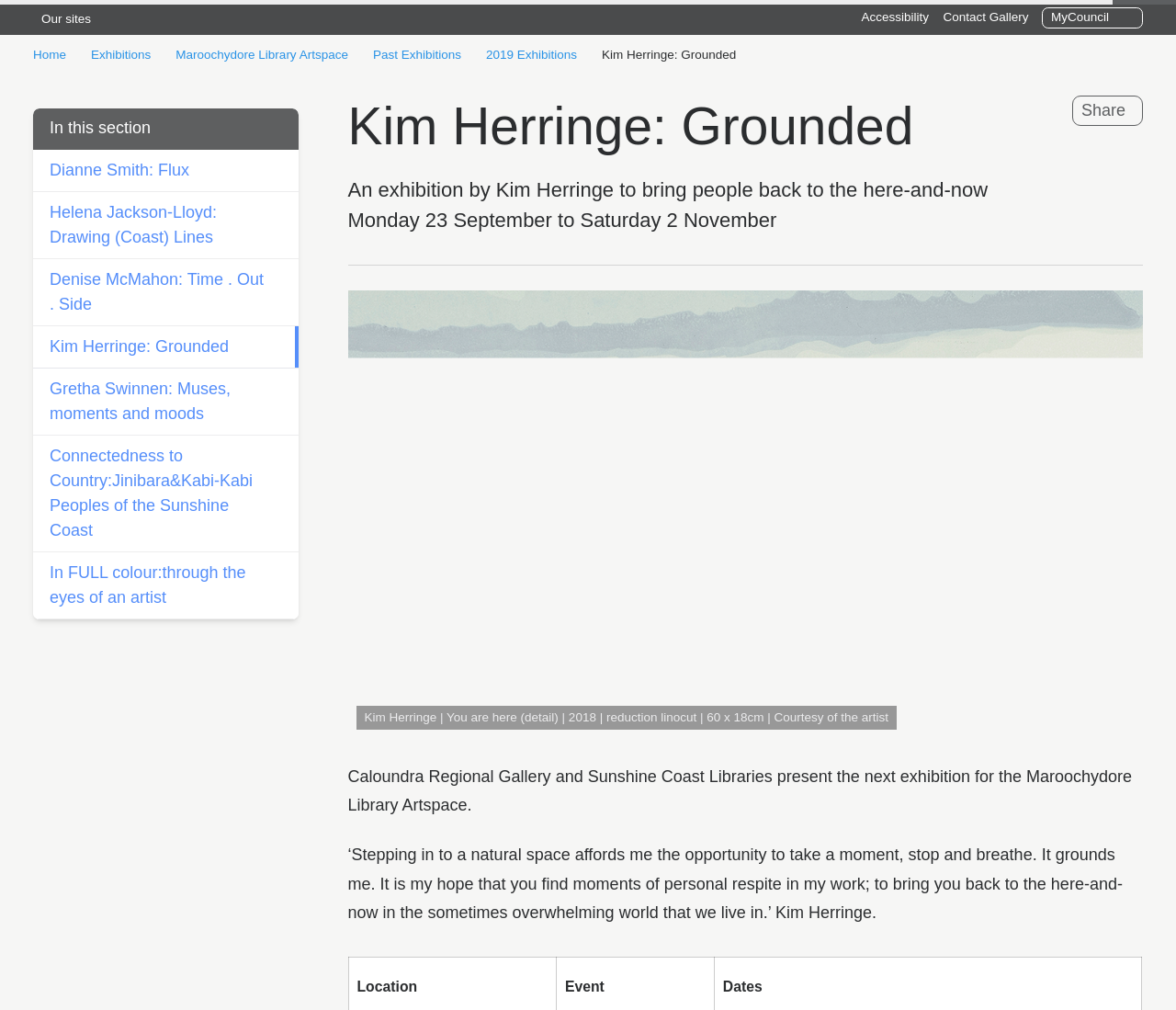What is the location of the exhibition?
Please answer using one word or phrase, based on the screenshot.

Maroochydore Library Artspace